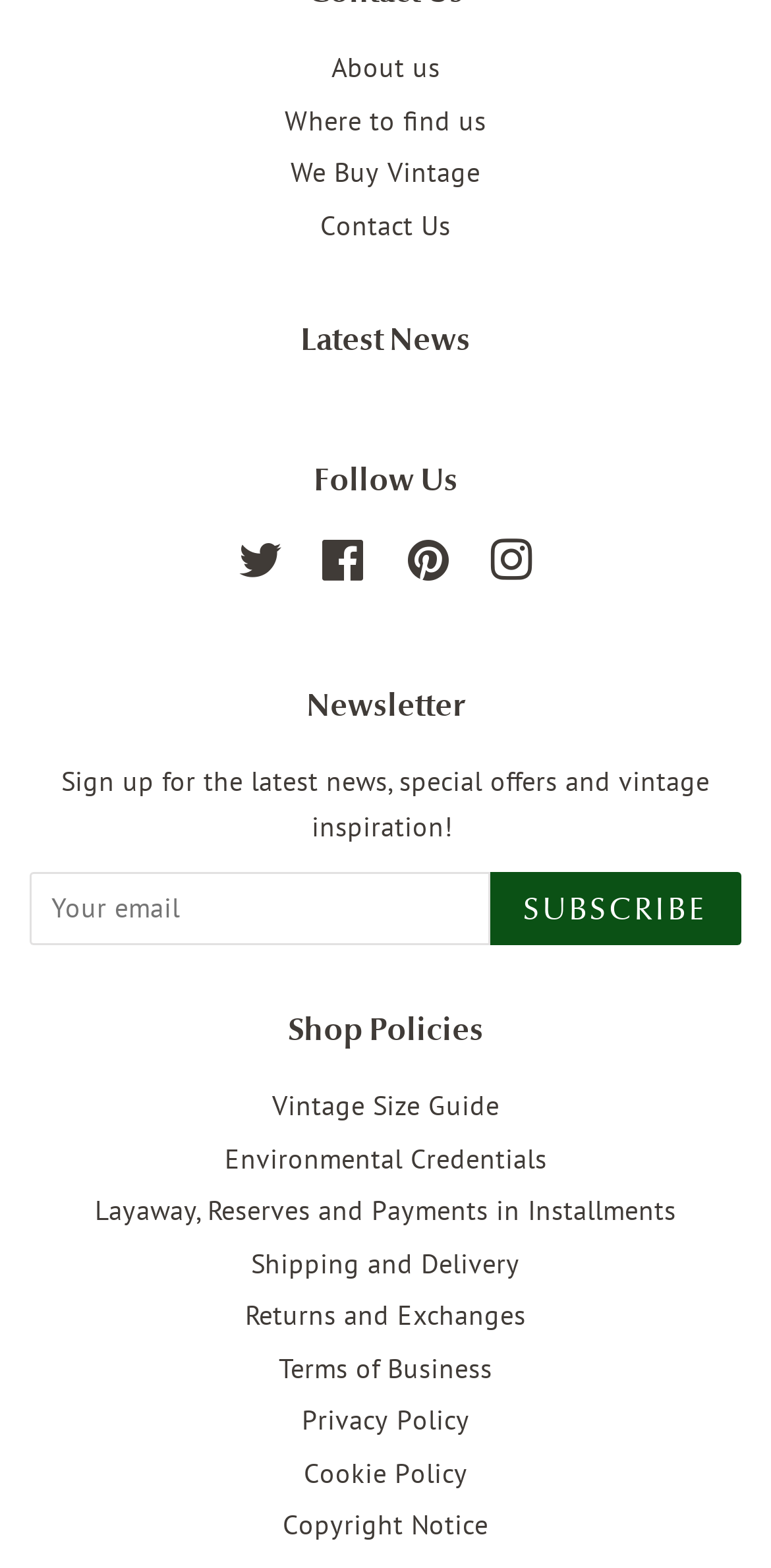Please determine the bounding box coordinates of the element's region to click in order to carry out the following instruction: "learn about HOME DECOR". The coordinates should be four float numbers between 0 and 1, i.e., [left, top, right, bottom].

None